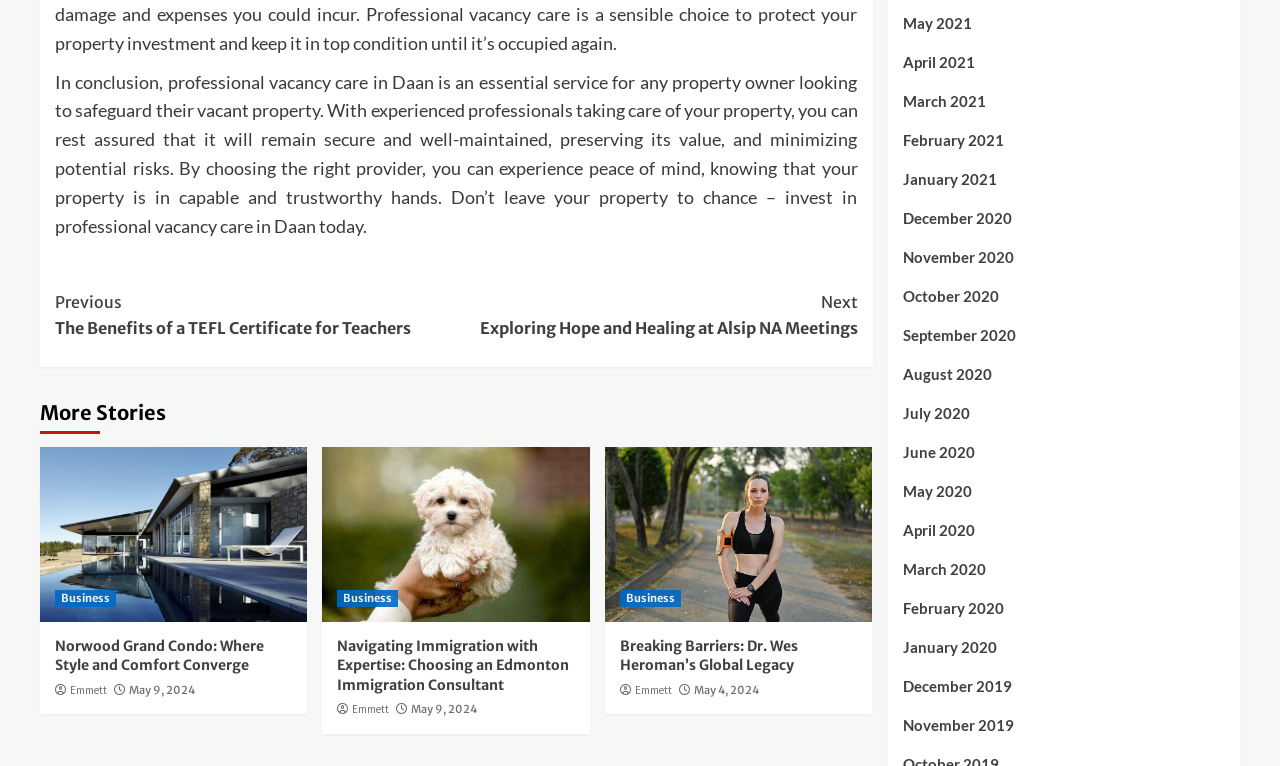Given the element description: "Business", predict the bounding box coordinates of this UI element. The coordinates must be four float numbers between 0 and 1, given as [left, top, right, bottom].

[0.264, 0.77, 0.311, 0.792]